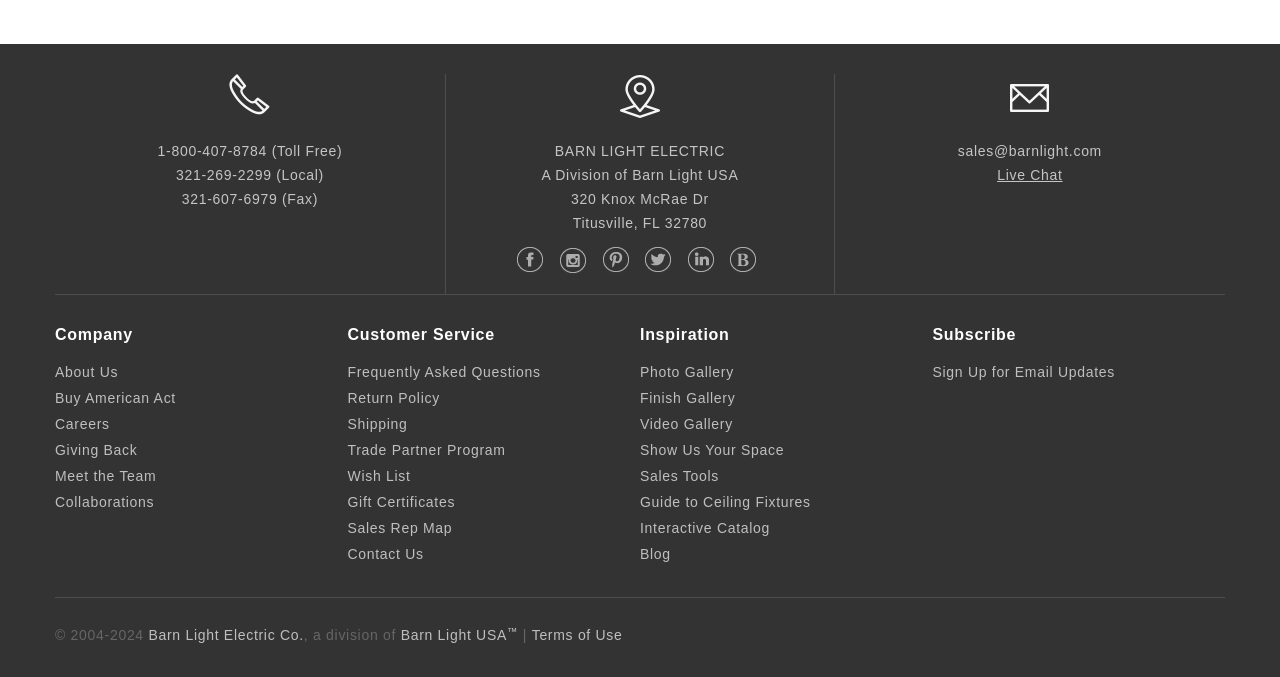Given the element description Guide to Ceiling Fixtures, specify the bounding box coordinates of the corresponding UI element in the format (top-left x, top-left y, bottom-right x, bottom-right y). All values must be between 0 and 1.

[0.5, 0.73, 0.633, 0.753]